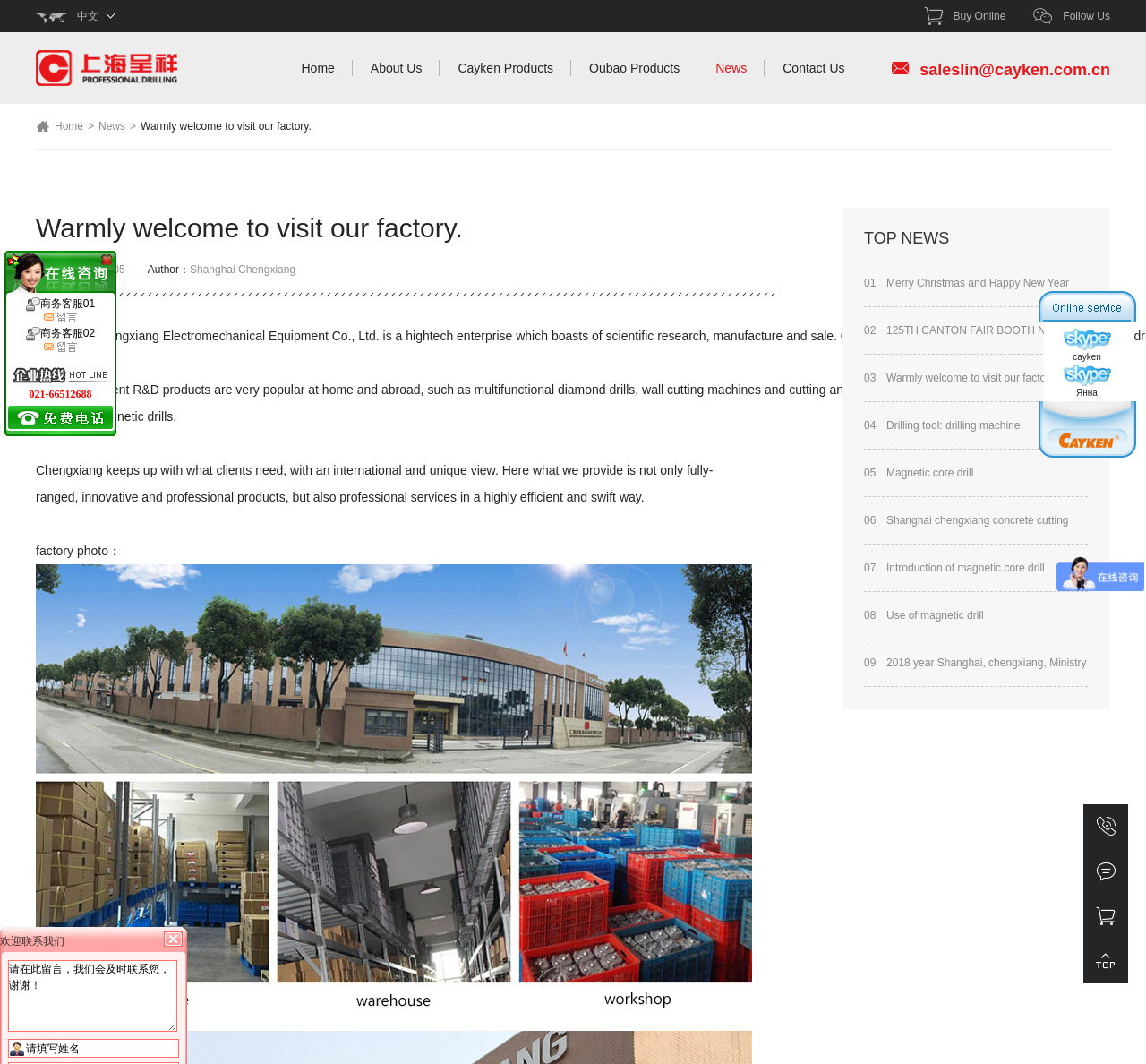Identify the bounding box coordinates for the UI element mentioned here: "08Use of magnetic drill". Provide the coordinates as four float values between 0 and 1, i.e., [left, top, right, bottom].

[0.754, 0.556, 0.949, 0.6]